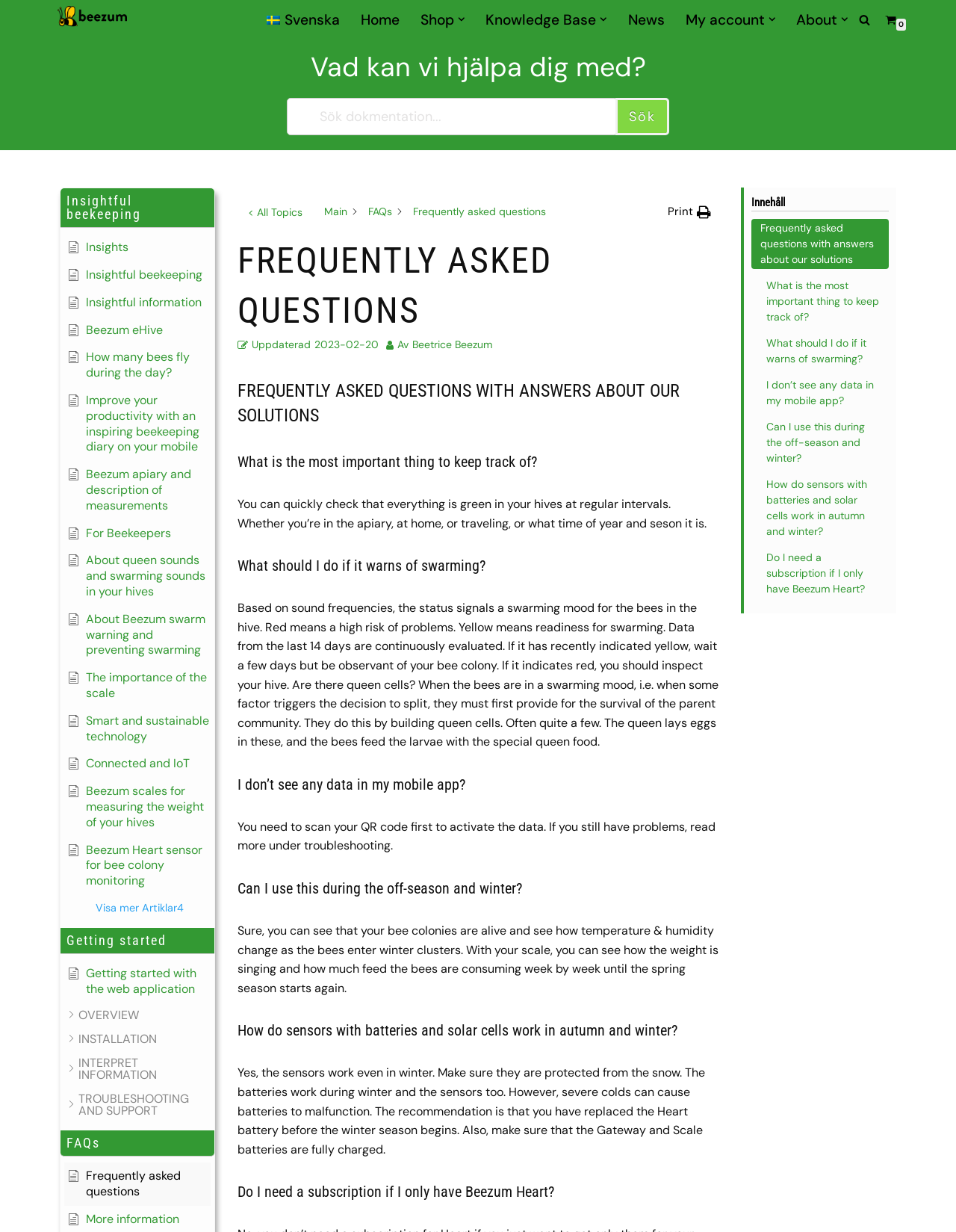Please predict the bounding box coordinates of the element's region where a click is necessary to complete the following instruction: "View knowledge base". The coordinates should be represented by four float numbers between 0 and 1, i.e., [left, top, right, bottom].

[0.508, 0.01, 0.624, 0.022]